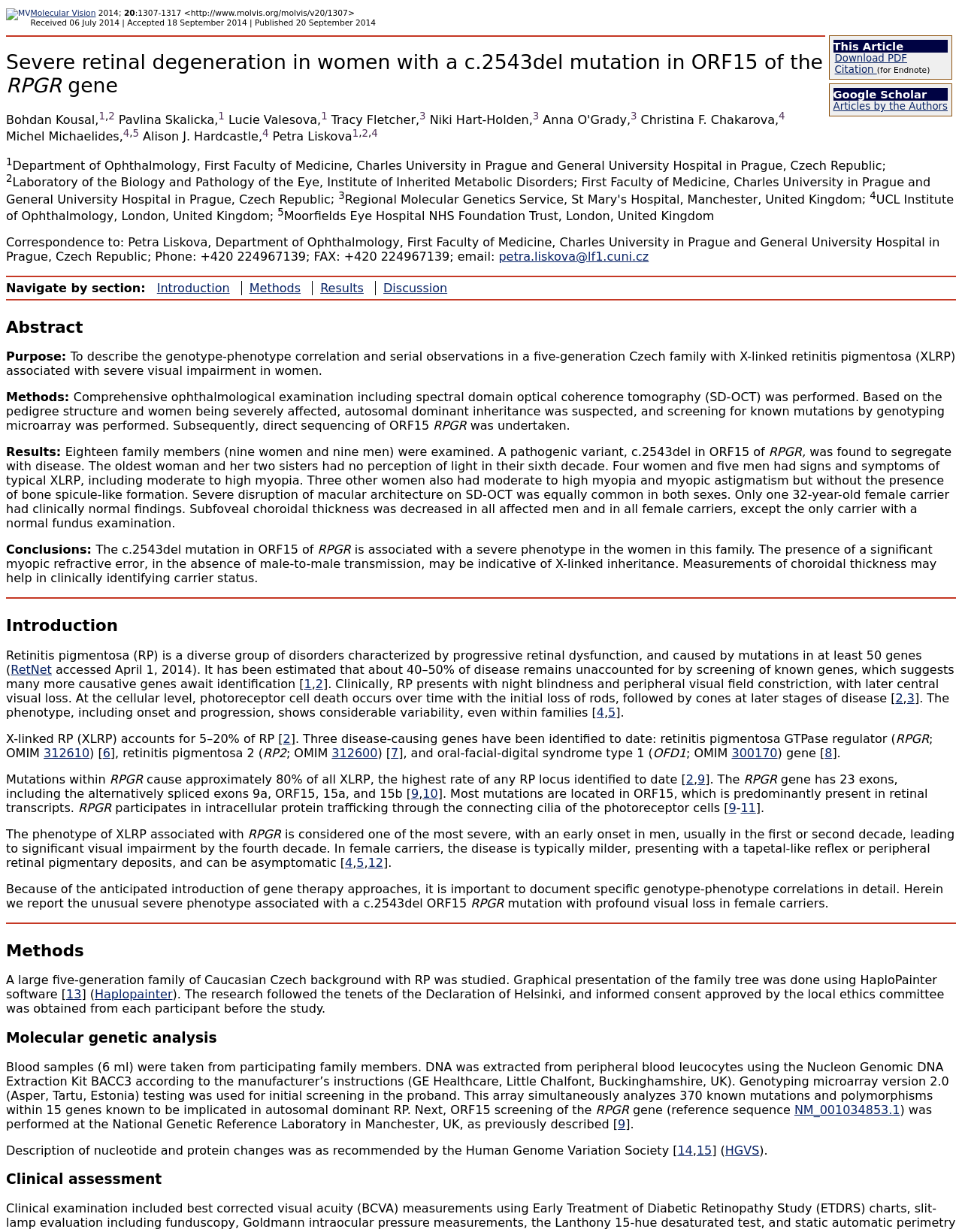Carefully examine the image and provide an in-depth answer to the question: What is the email address of the corresponding author?

The email address of the corresponding author can be found at the bottom of the webpage, where it says 'Correspondence to: Petra Liskova, Department of Ophthalmology, First Faculty of Medicine, Charles University in Prague and General University Hospital in Prague, Czech Republic; Phone: +420 224967139; FAX: +420 224967139; email: petra.liskova@lf1.cuni.cz'. The email address is petra.liskova@lf1.cuni.cz.